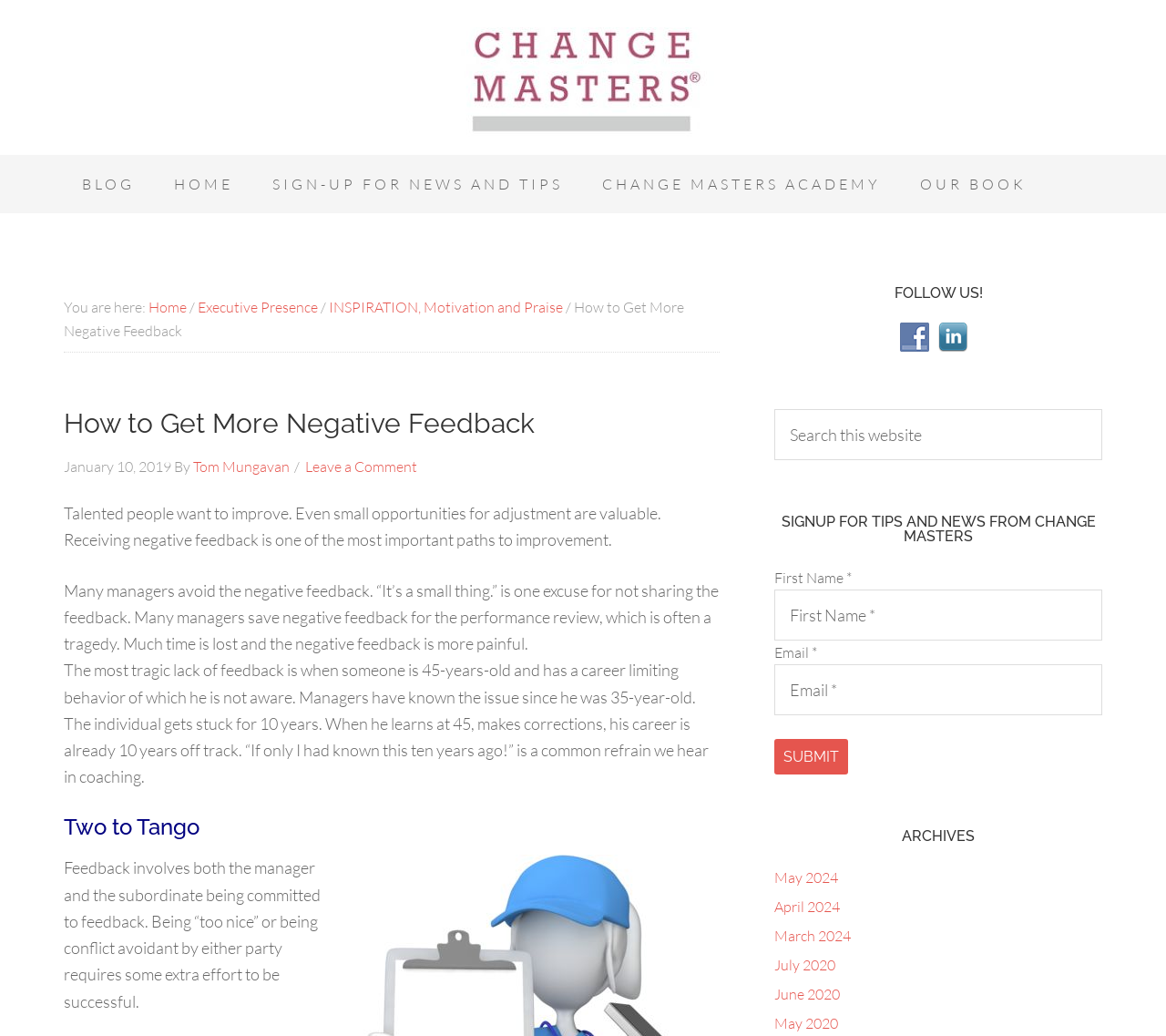Identify the bounding box coordinates for the UI element described by the following text: "July 2020". Provide the coordinates as four float numbers between 0 and 1, in the format [left, top, right, bottom].

[0.664, 0.923, 0.716, 0.94]